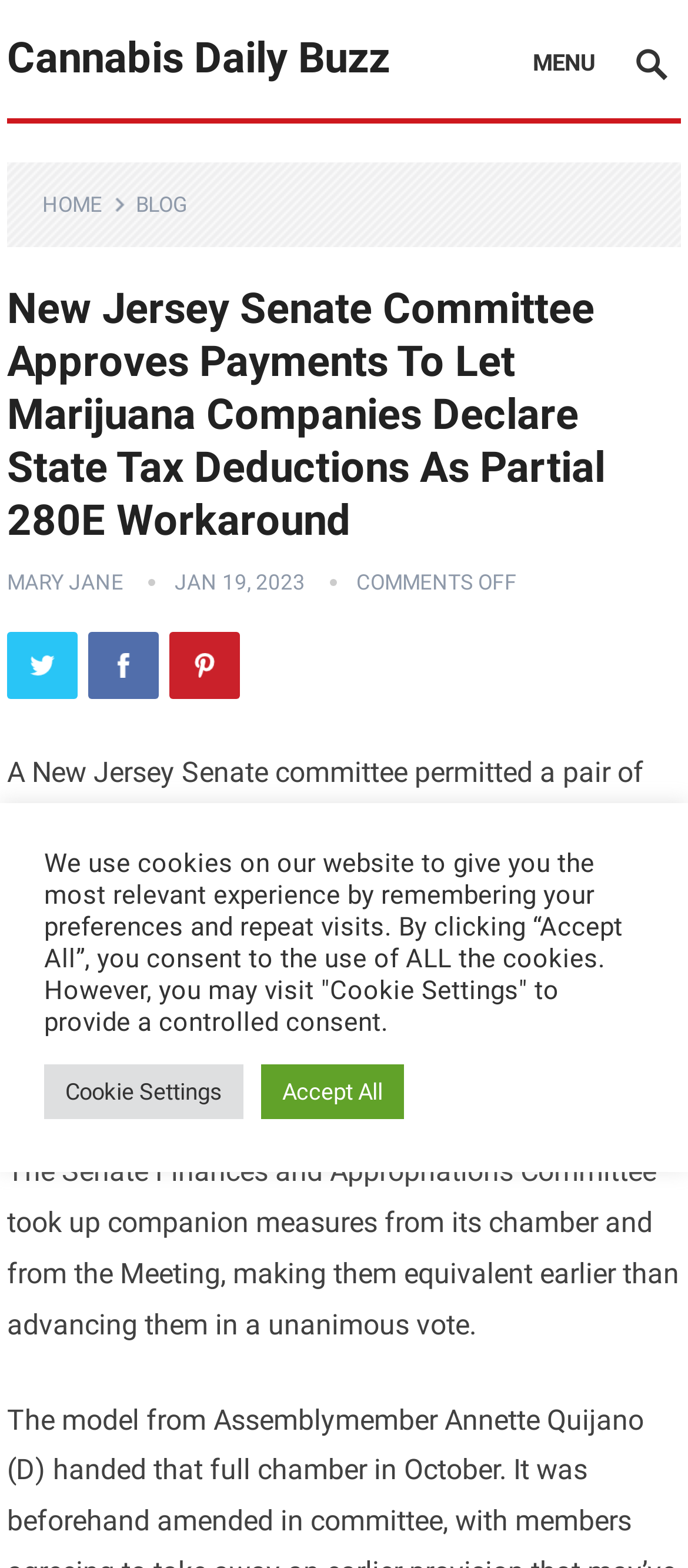Given the description "Pinterest", provide the bounding box coordinates of the corresponding UI element.

[0.246, 0.403, 0.348, 0.446]